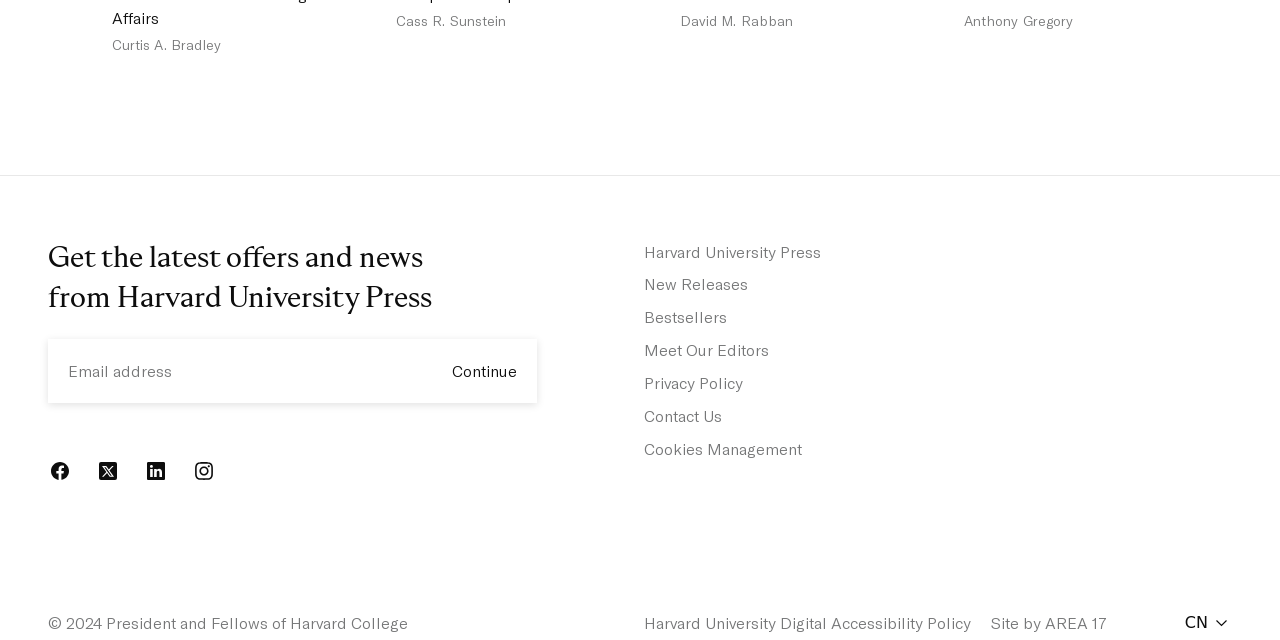Please specify the coordinates of the bounding box for the element that should be clicked to carry out this instruction: "Check Contact Us". The coordinates must be four float numbers between 0 and 1, formatted as [left, top, right, bottom].

[0.503, 0.635, 0.564, 0.665]